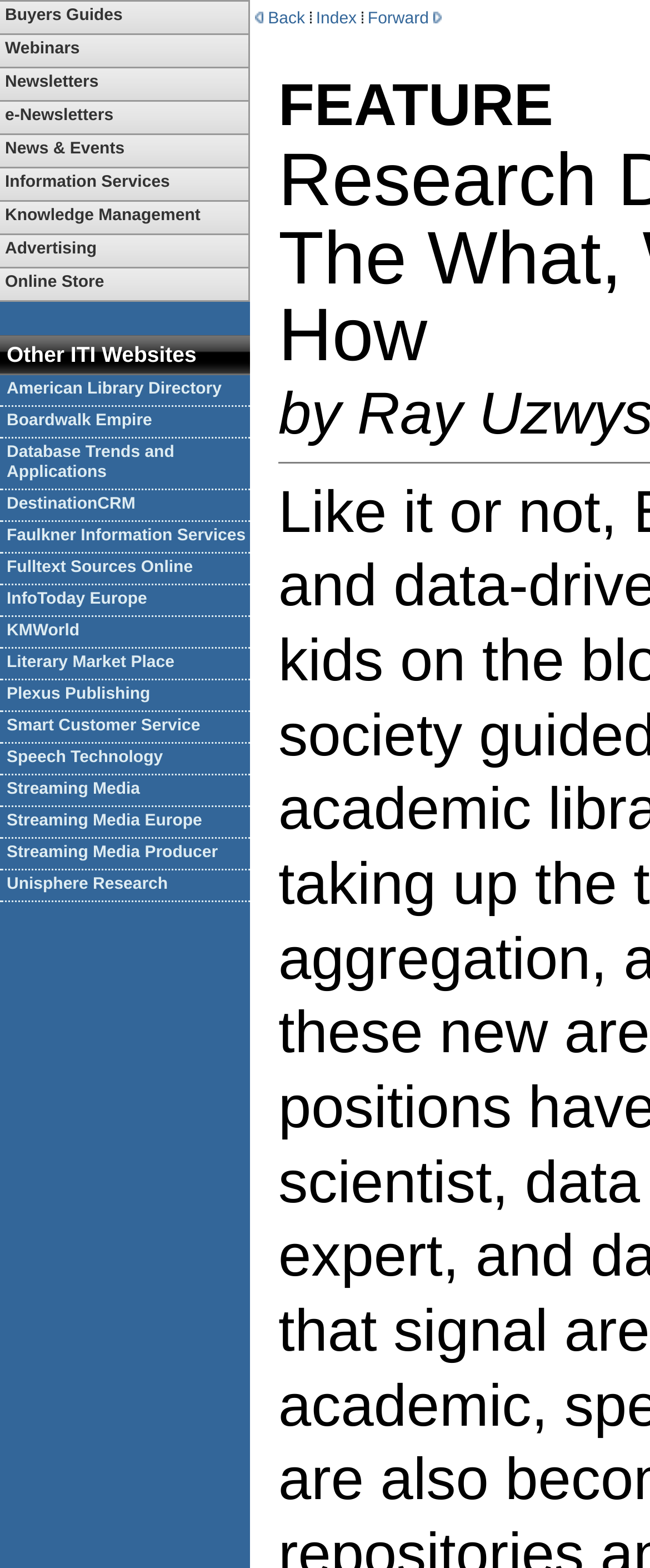Provide the bounding box coordinates of the HTML element described by the text: "Newsletters". The coordinates should be in the format [left, top, right, bottom] with values between 0 and 1.

[0.0, 0.044, 0.382, 0.064]